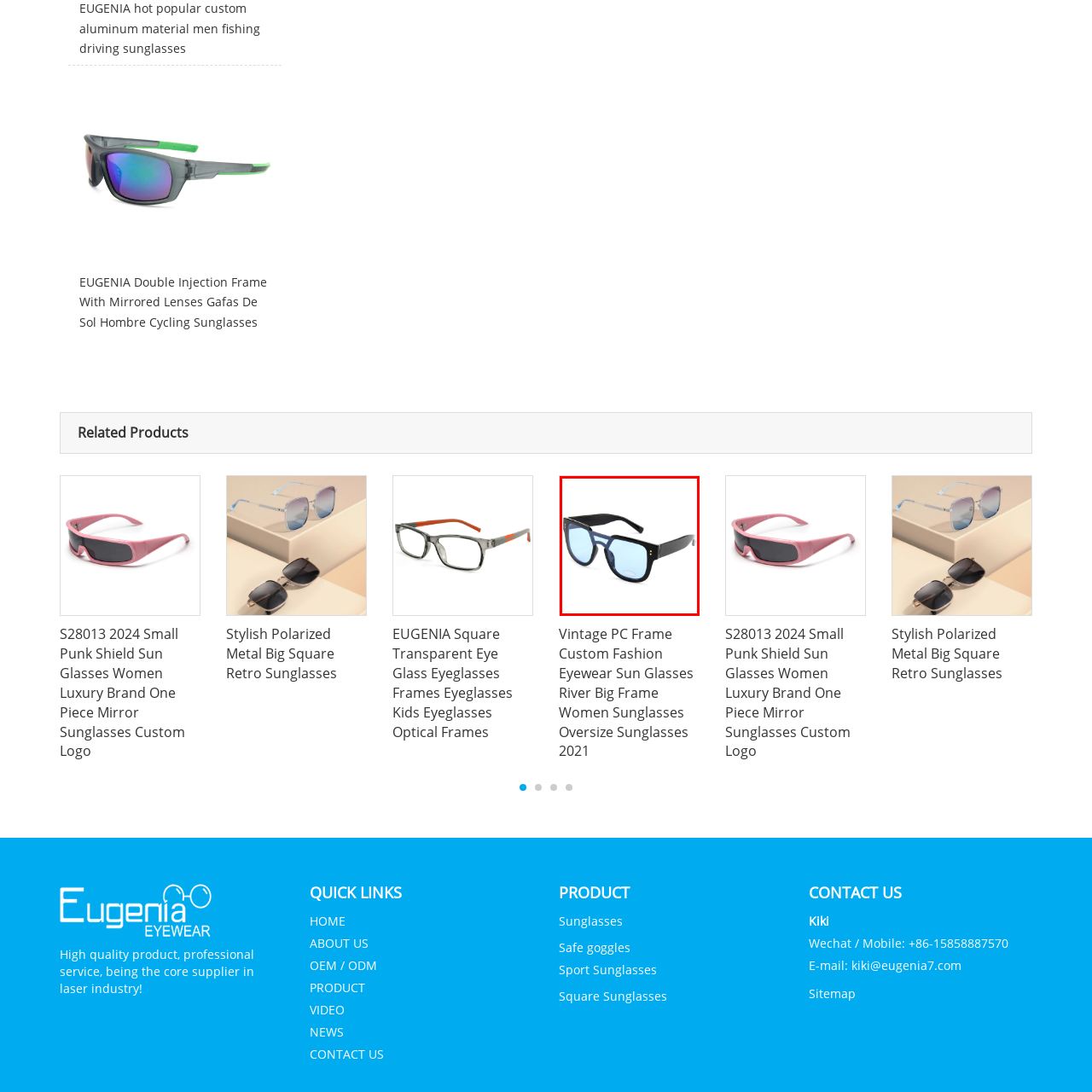What is the tint of the lenses?
Analyze the image inside the red bounding box and provide a one-word or short-phrase answer to the question.

Light blue